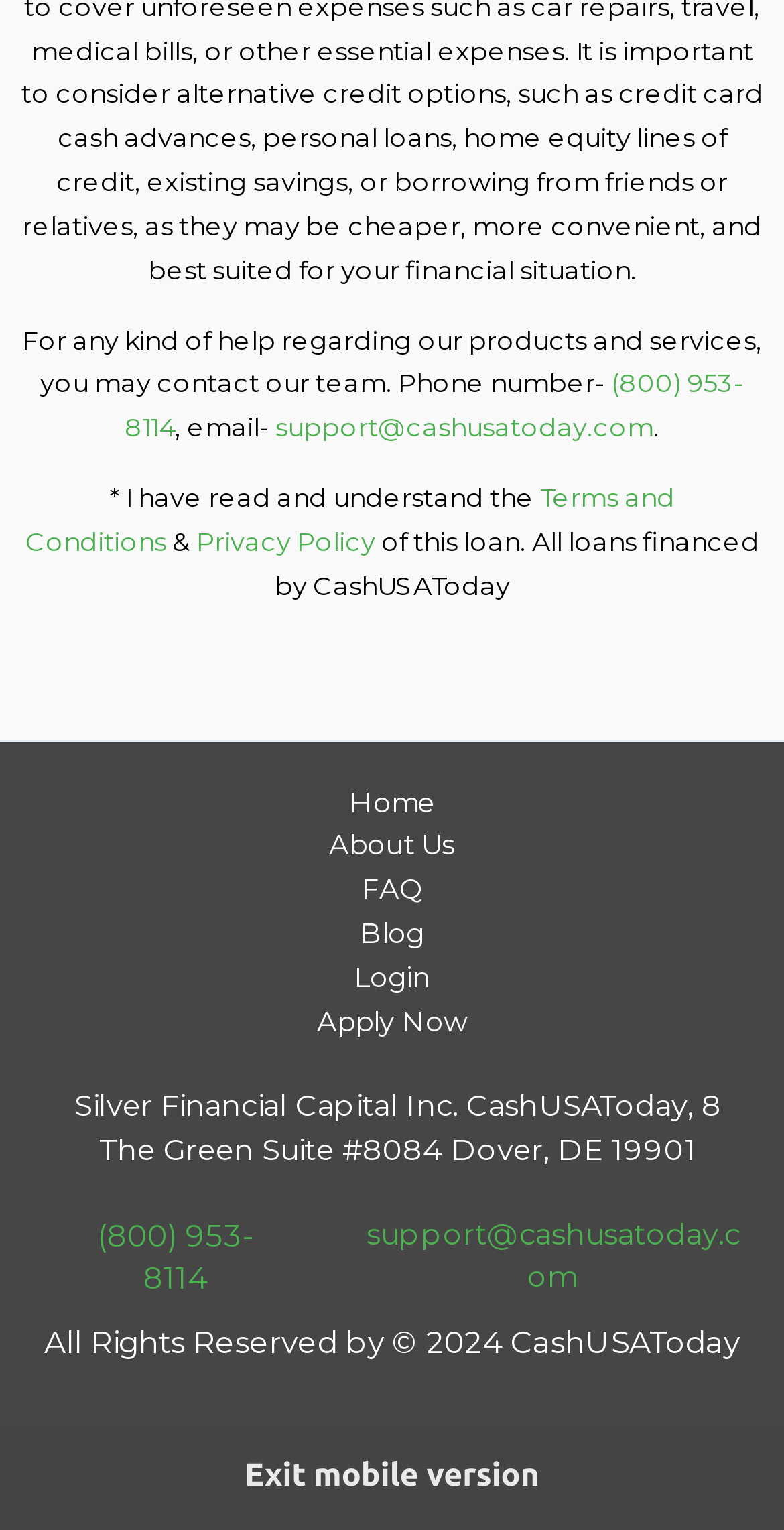Please specify the bounding box coordinates of the element that should be clicked to execute the given instruction: 'Read the Terms and Conditions'. Ensure the coordinates are four float numbers between 0 and 1, expressed as [left, top, right, bottom].

[0.032, 0.315, 0.86, 0.364]